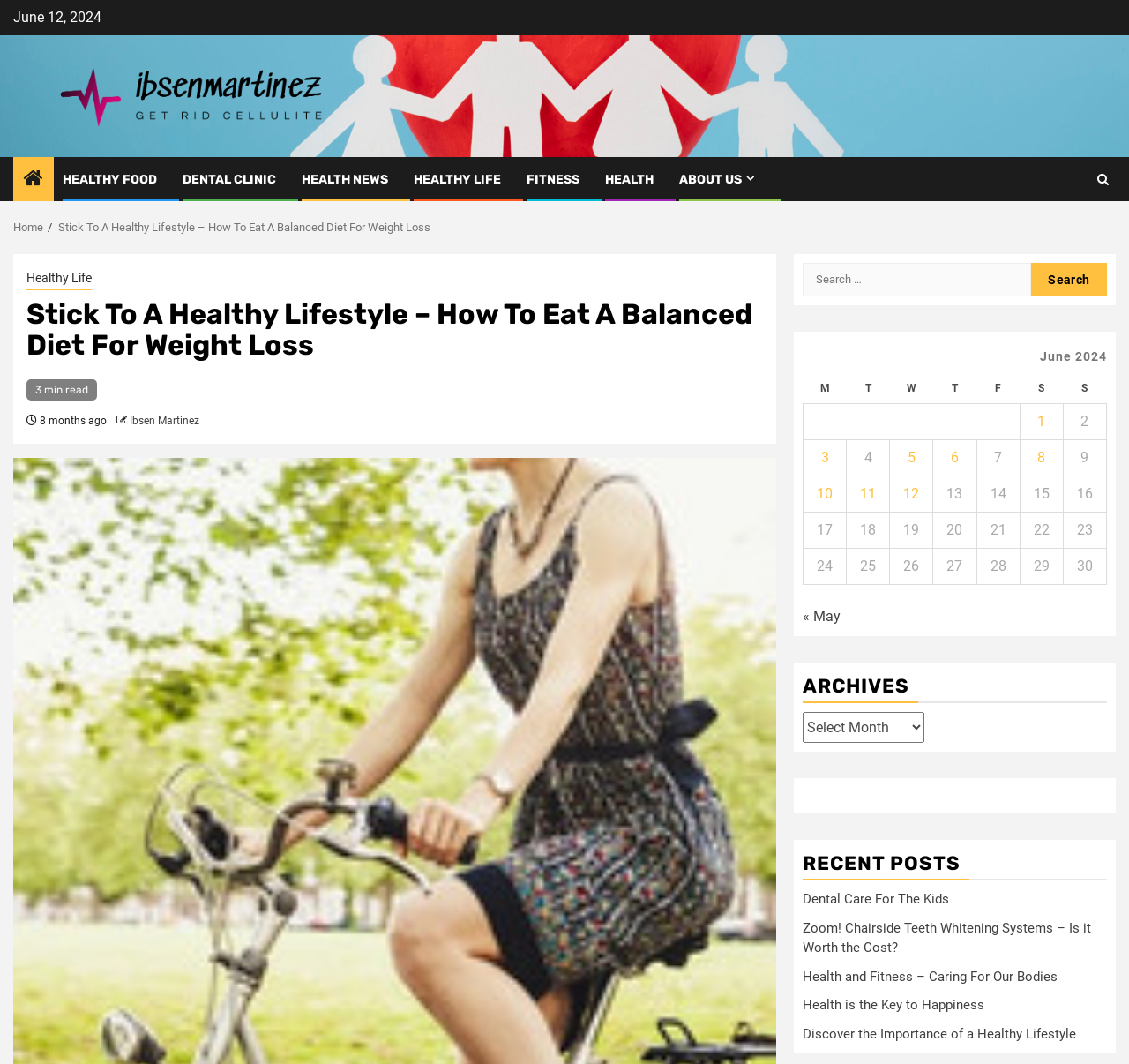Based on the element description Healthy Food, identify the bounding box of the UI element in the given webpage screenshot. The coordinates should be in the format (top-left x, top-left y, bottom-right x, bottom-right y) and must be between 0 and 1.

[0.055, 0.162, 0.139, 0.176]